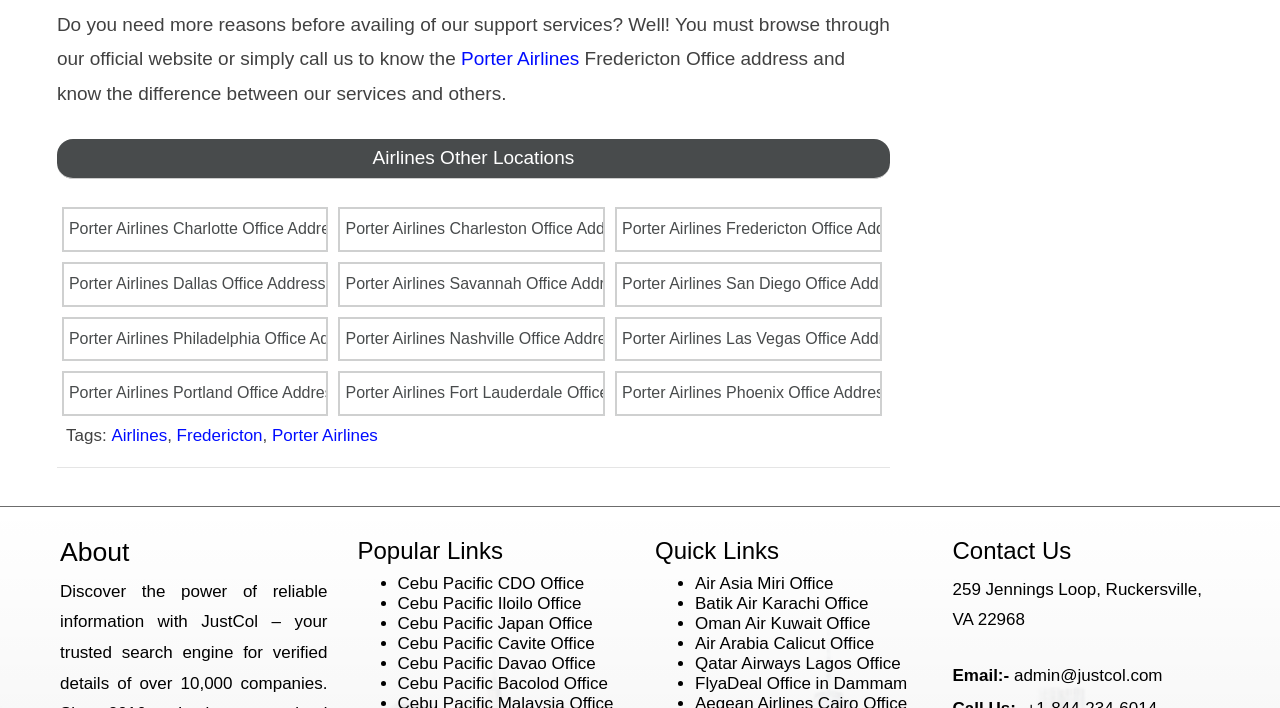How many office addresses are listed for Porter Airlines?
Please provide a comprehensive answer based on the details in the screenshot.

I counted the number of links with the text 'Porter Airlines' followed by a city name, such as 'Porter Airlines Charlotte Office Address', and found 8 of them.